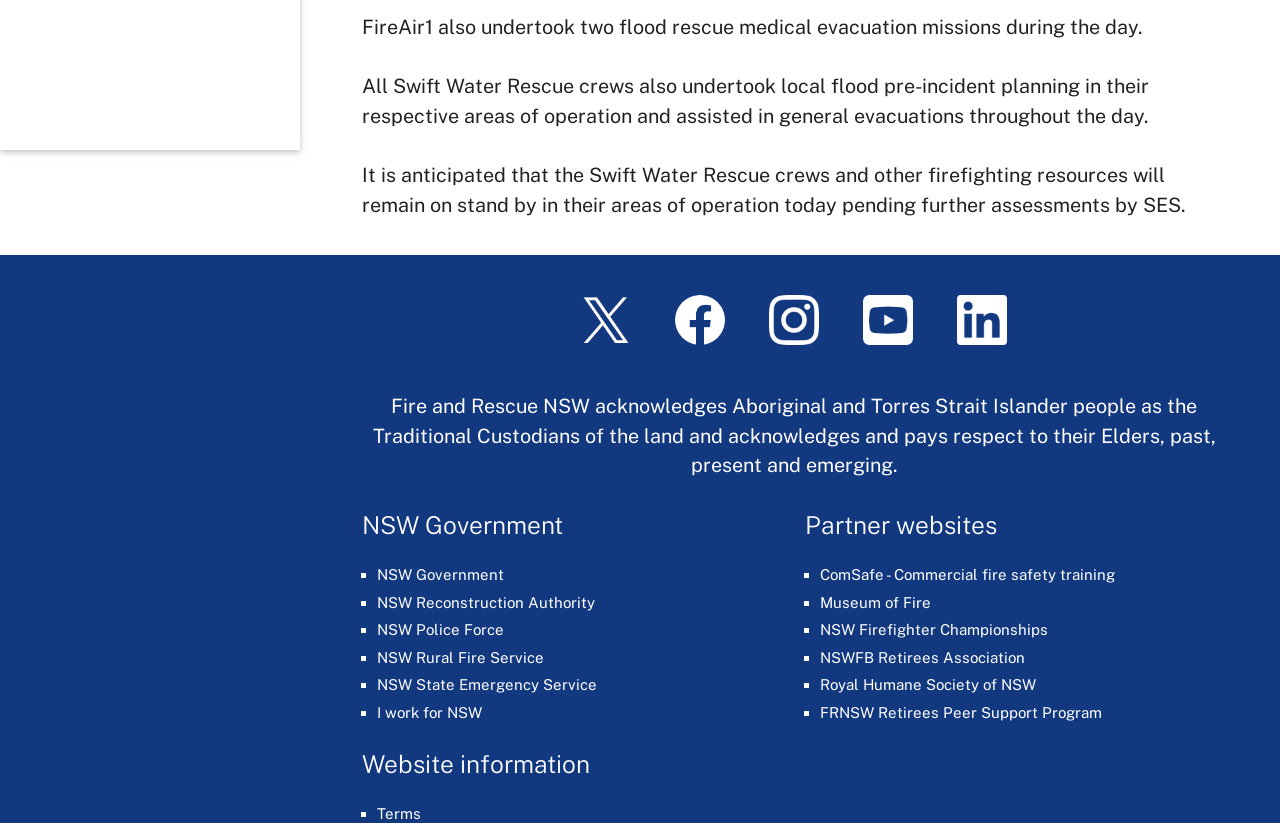Find the coordinates for the bounding box of the element with this description: "alt="LinkedIn"".

[0.732, 0.426, 0.802, 0.447]